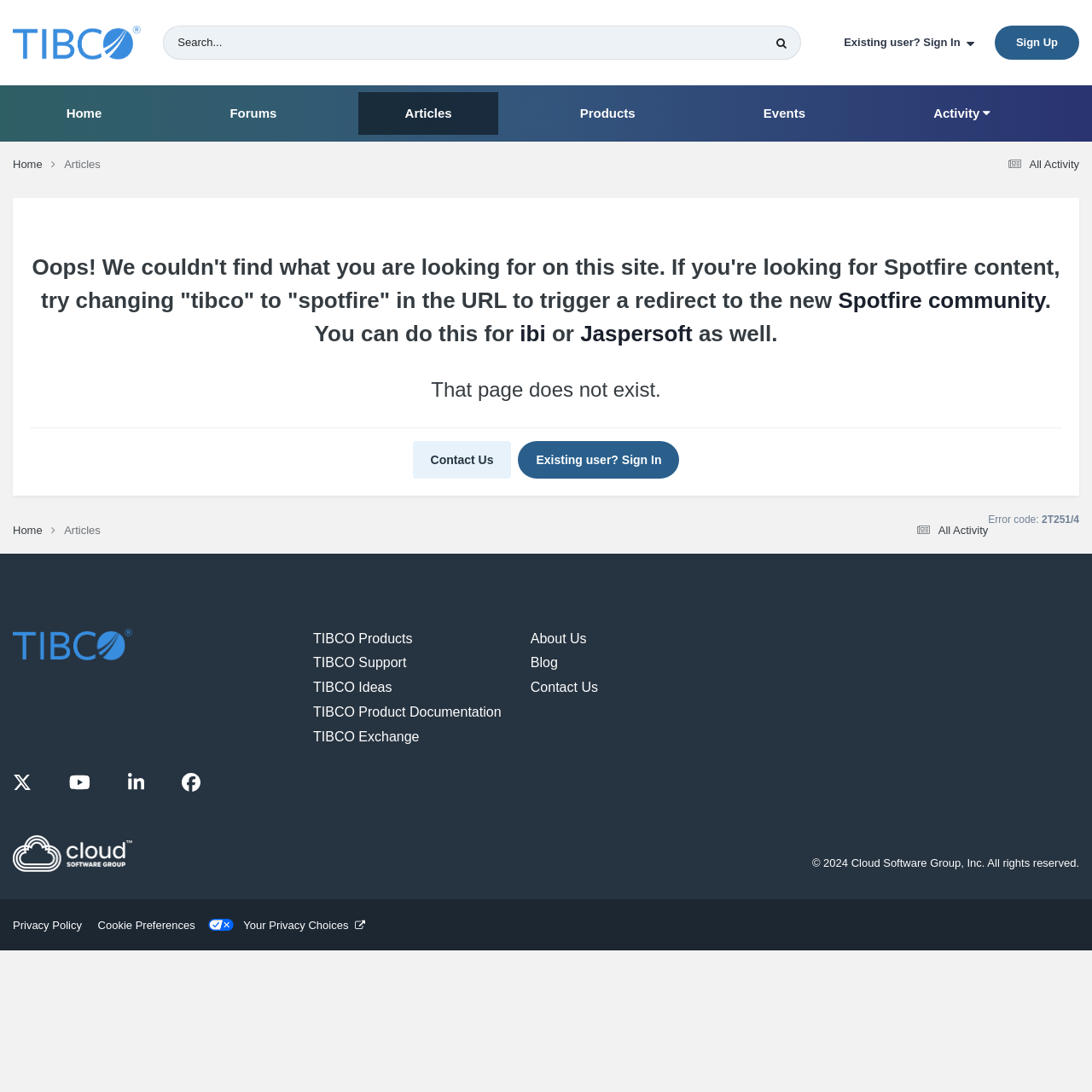Determine the bounding box coordinates for the element that should be clicked to follow this instruction: "Contact Us". The coordinates should be given as four float numbers between 0 and 1, in the format [left, top, right, bottom].

[0.378, 0.404, 0.468, 0.438]